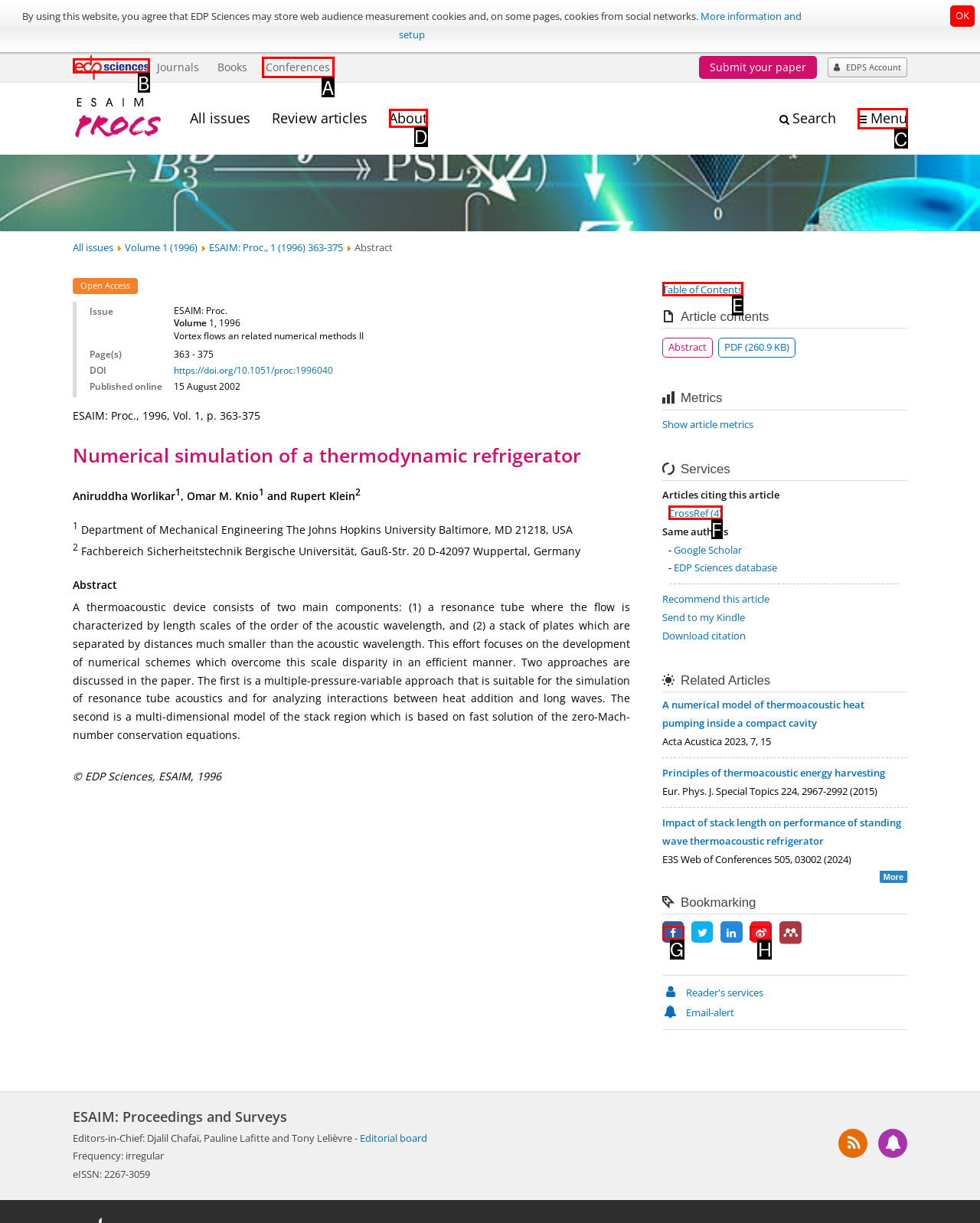Identify the correct option to click in order to complete this task: View the table of contents
Answer with the letter of the chosen option directly.

E